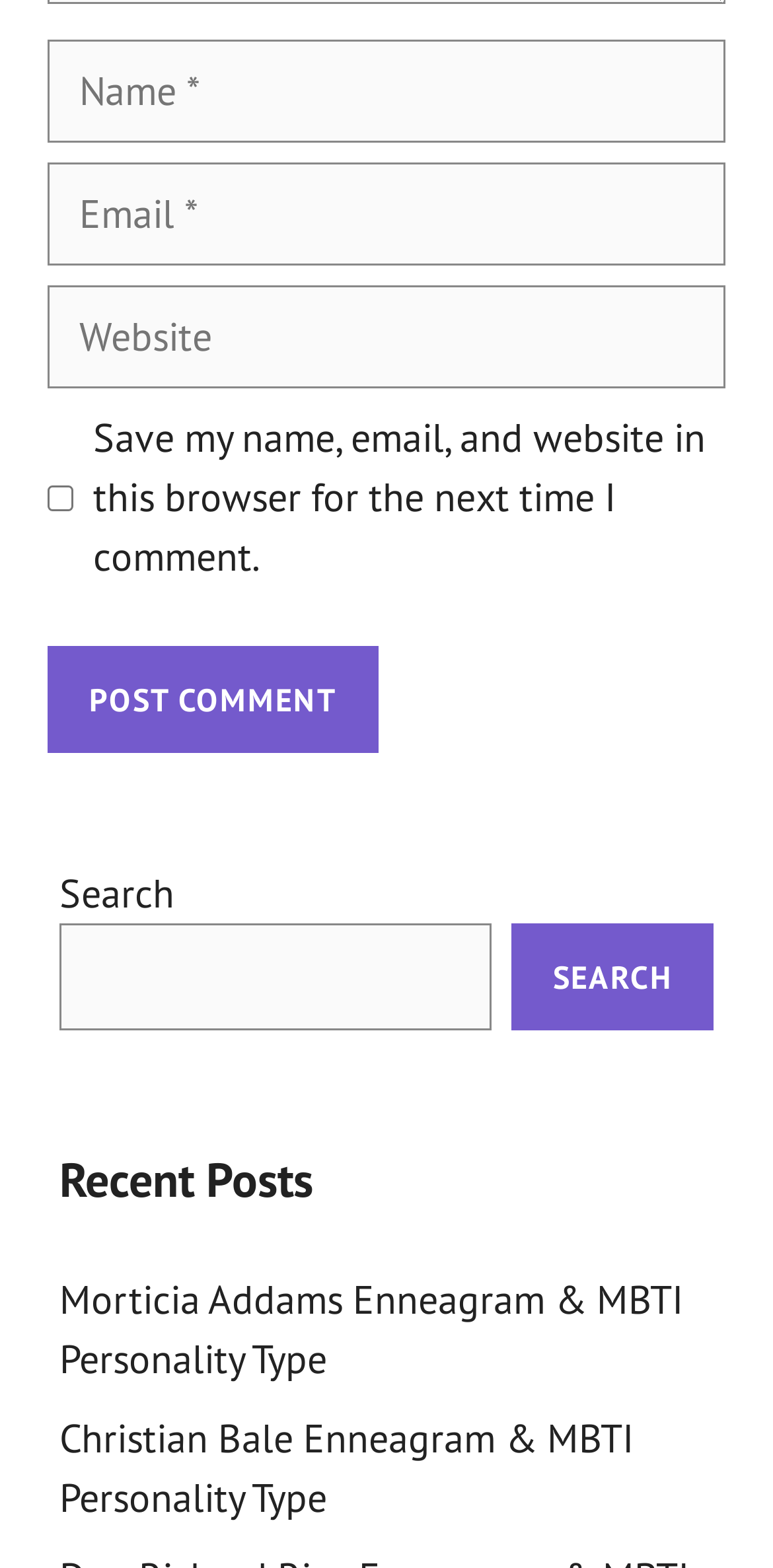Is the 'Save my name, email, and website in this browser for the next time I comment.' checkbox checked?
Refer to the image and provide a one-word or short phrase answer.

No